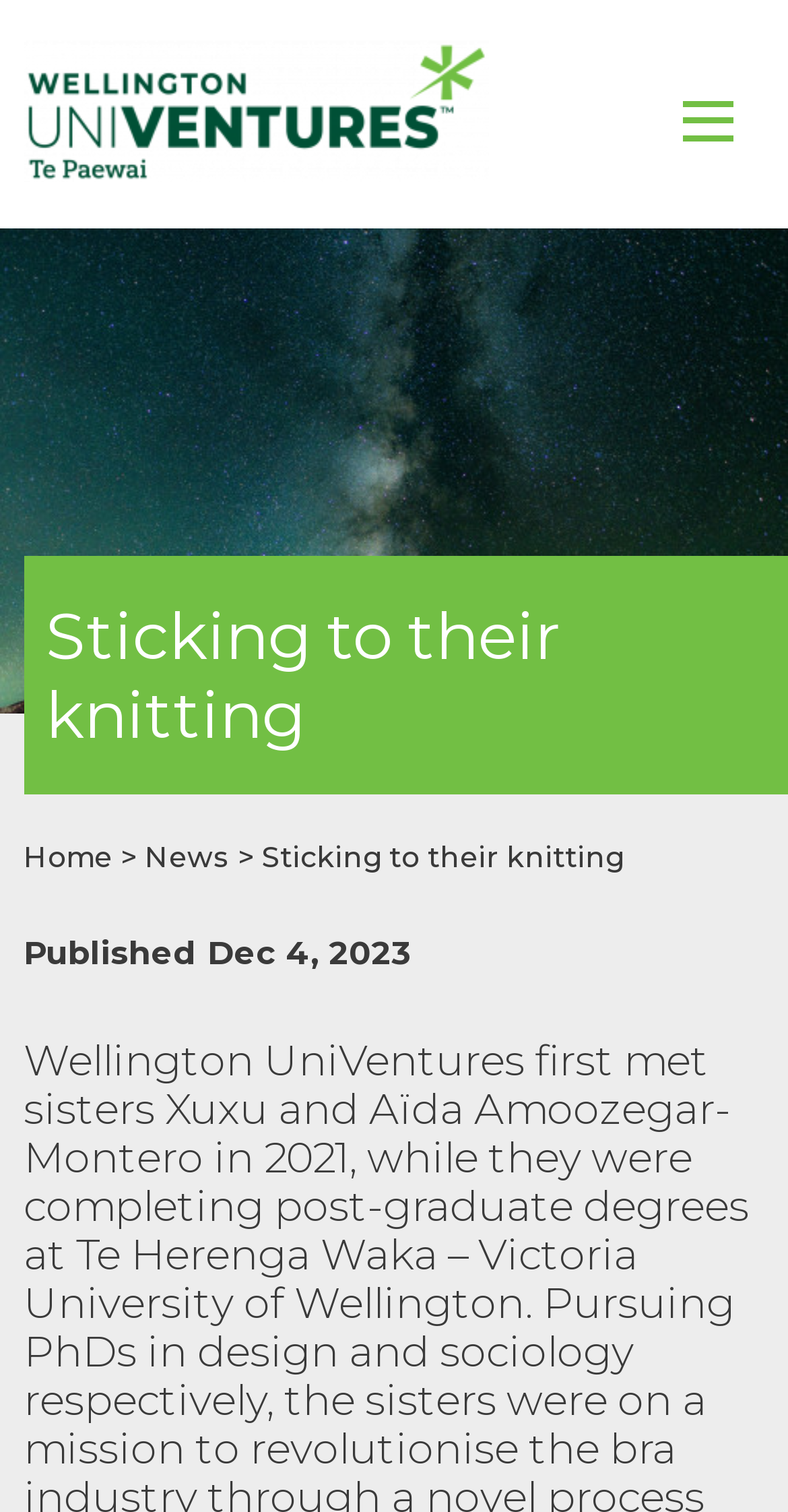Please provide a brief answer to the question using only one word or phrase: 
How many menu items are there?

2